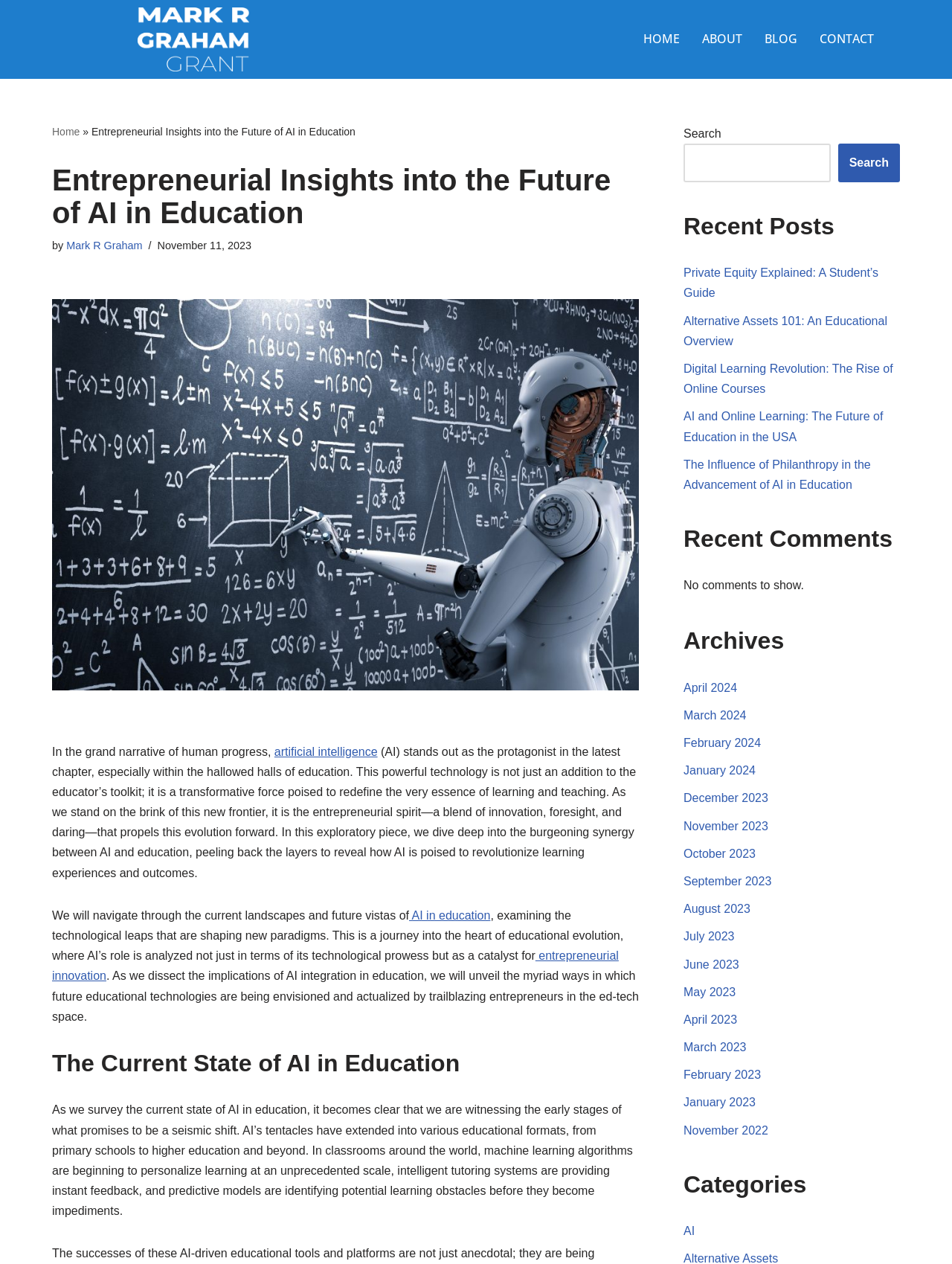Based on the element description AI in education, identify the bounding box of the UI element in the given webpage screenshot. The coordinates should be in the format (top-left x, top-left y, bottom-right x, bottom-right y) and must be between 0 and 1.

[0.43, 0.719, 0.515, 0.729]